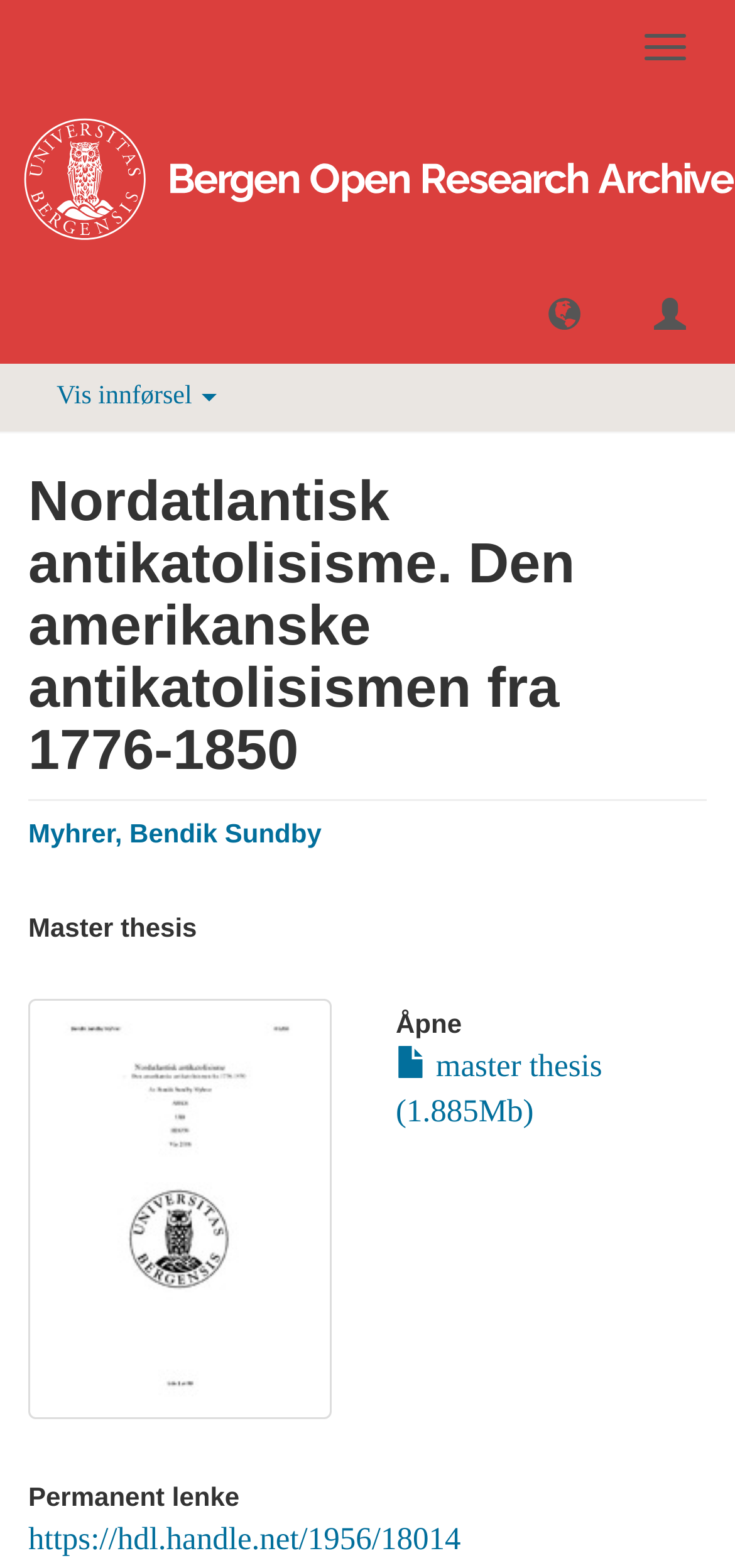What is the size of the master thesis file?
Please describe in detail the information shown in the image to answer the question.

I found the answer by looking at the link 'master thesis (1.885Mb)' which is located at [0.538, 0.668, 0.819, 0.72] and is a child of the root element.